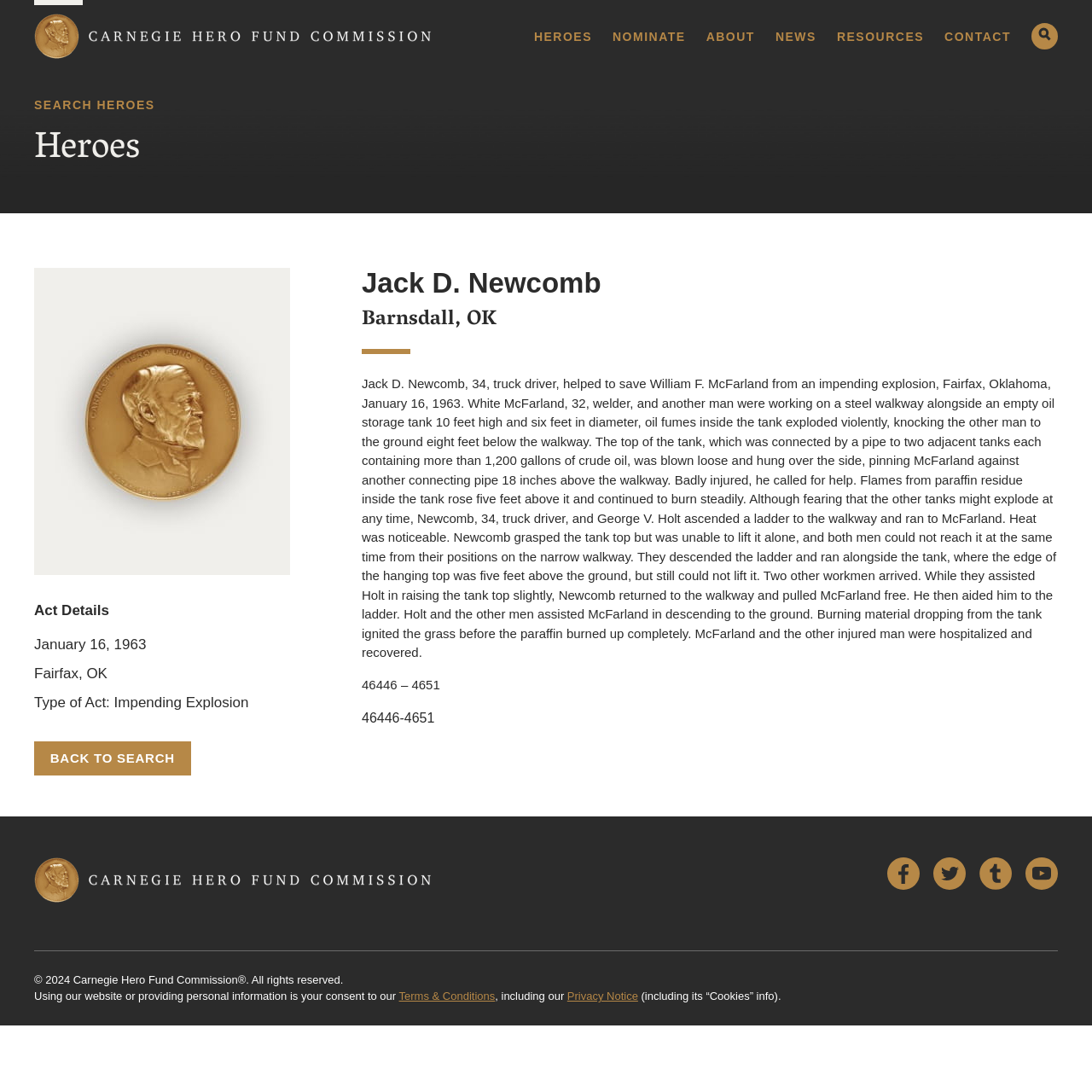Please determine the bounding box coordinates of the element's region to click in order to carry out the following instruction: "Go back to search". The coordinates should be four float numbers between 0 and 1, i.e., [left, top, right, bottom].

[0.031, 0.679, 0.175, 0.71]